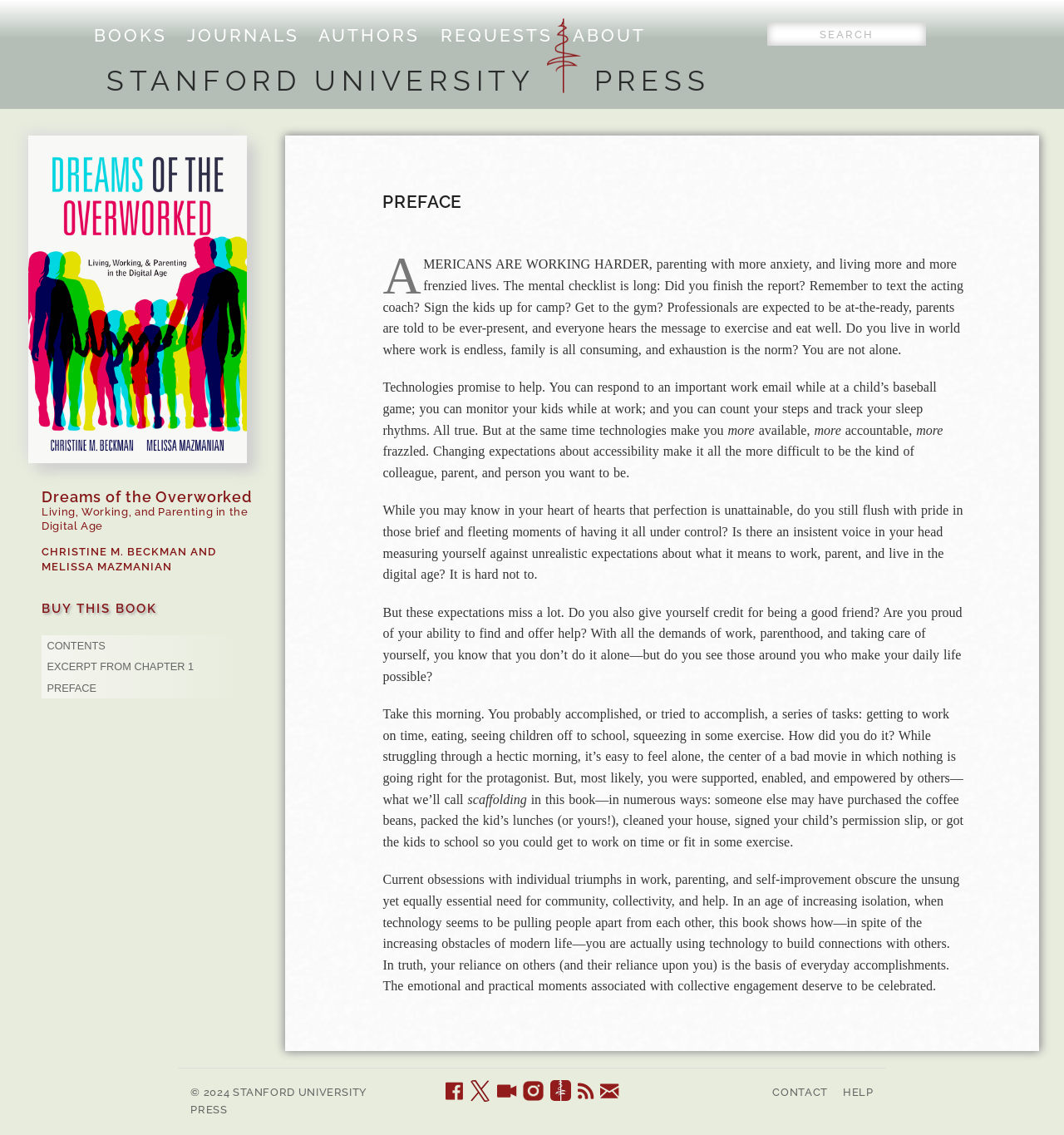Is there a way to buy the book?
Provide a concise answer using a single word or phrase based on the image.

Yes